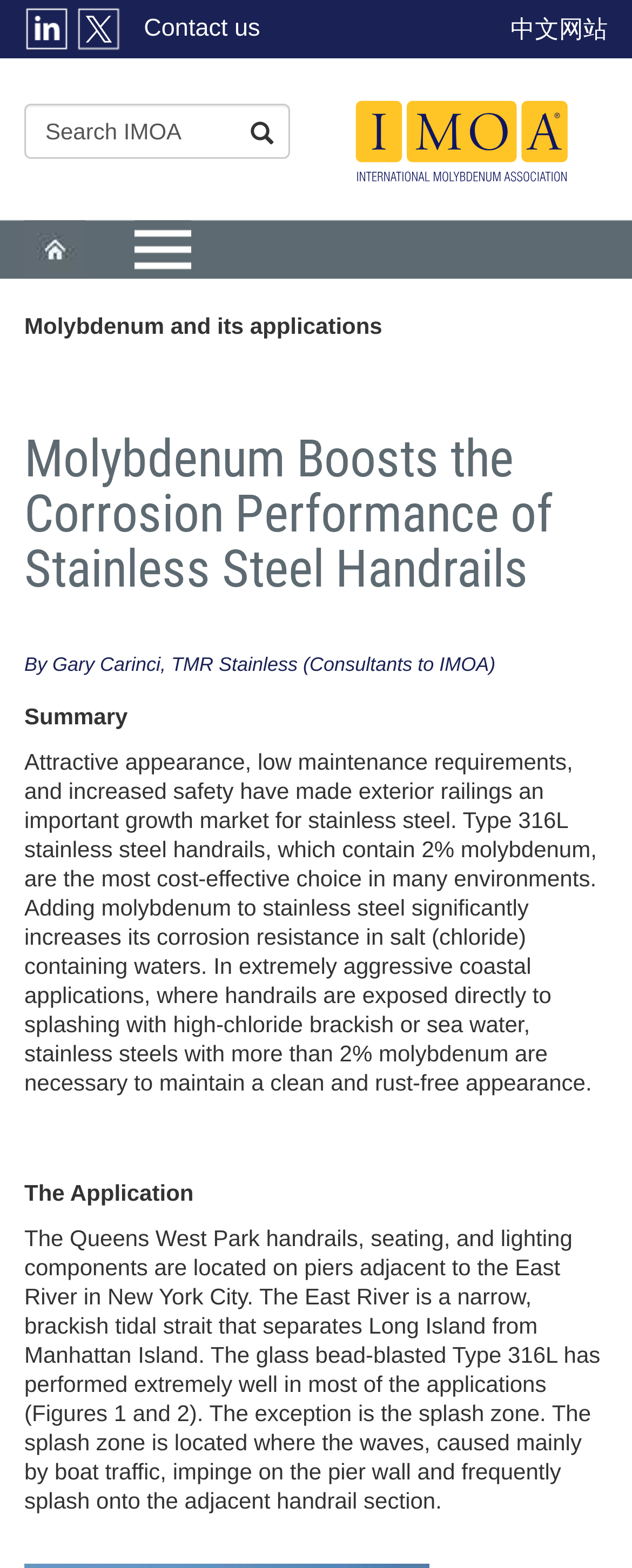Where are the Queens West Park handrails located?
Craft a detailed and extensive response to the question.

According to the webpage, the Queens West Park handrails are located on piers adjacent to the East River in New York City.